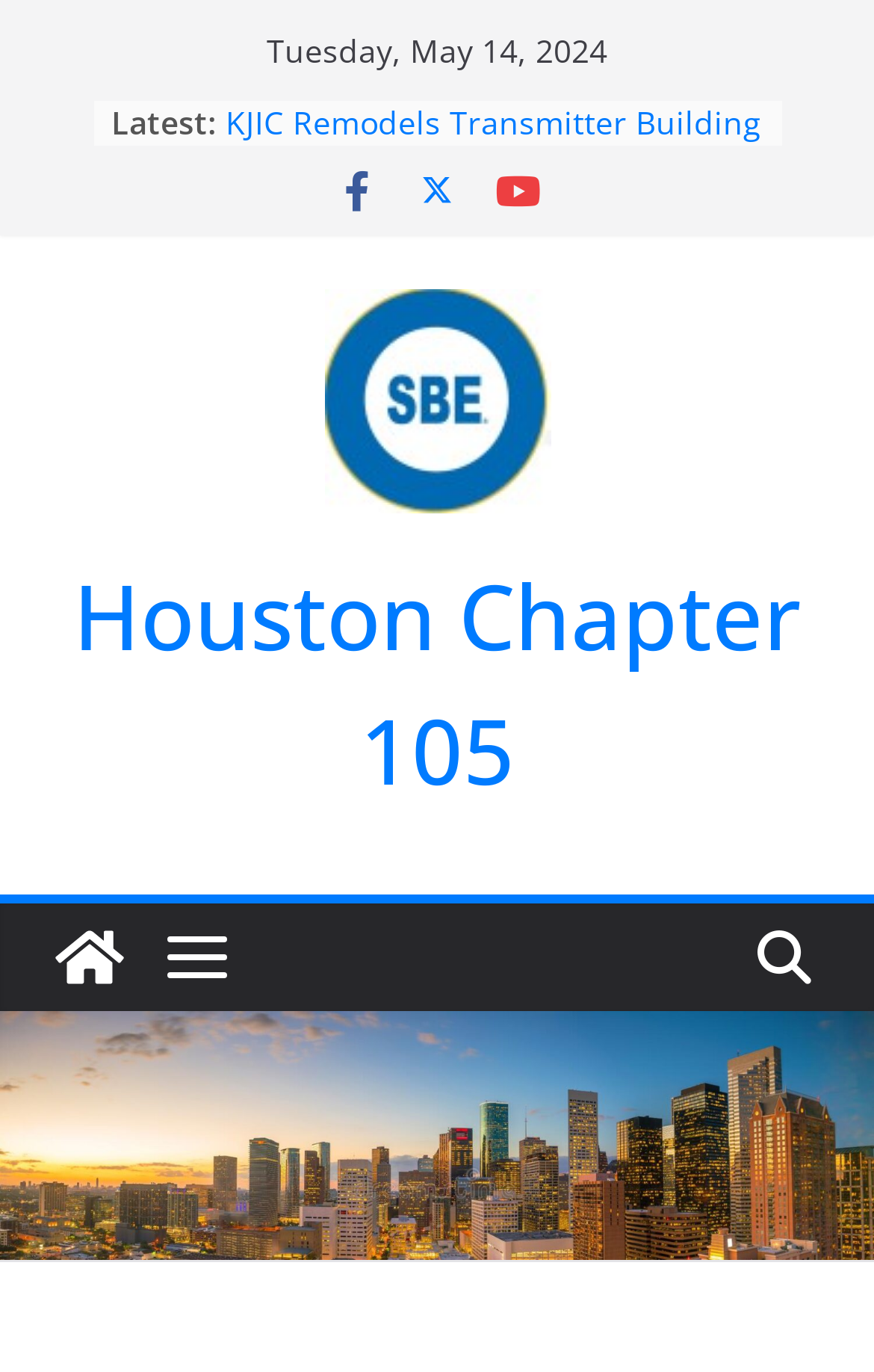Please provide a brief answer to the question using only one word or phrase: 
How many links are there in the list?

5